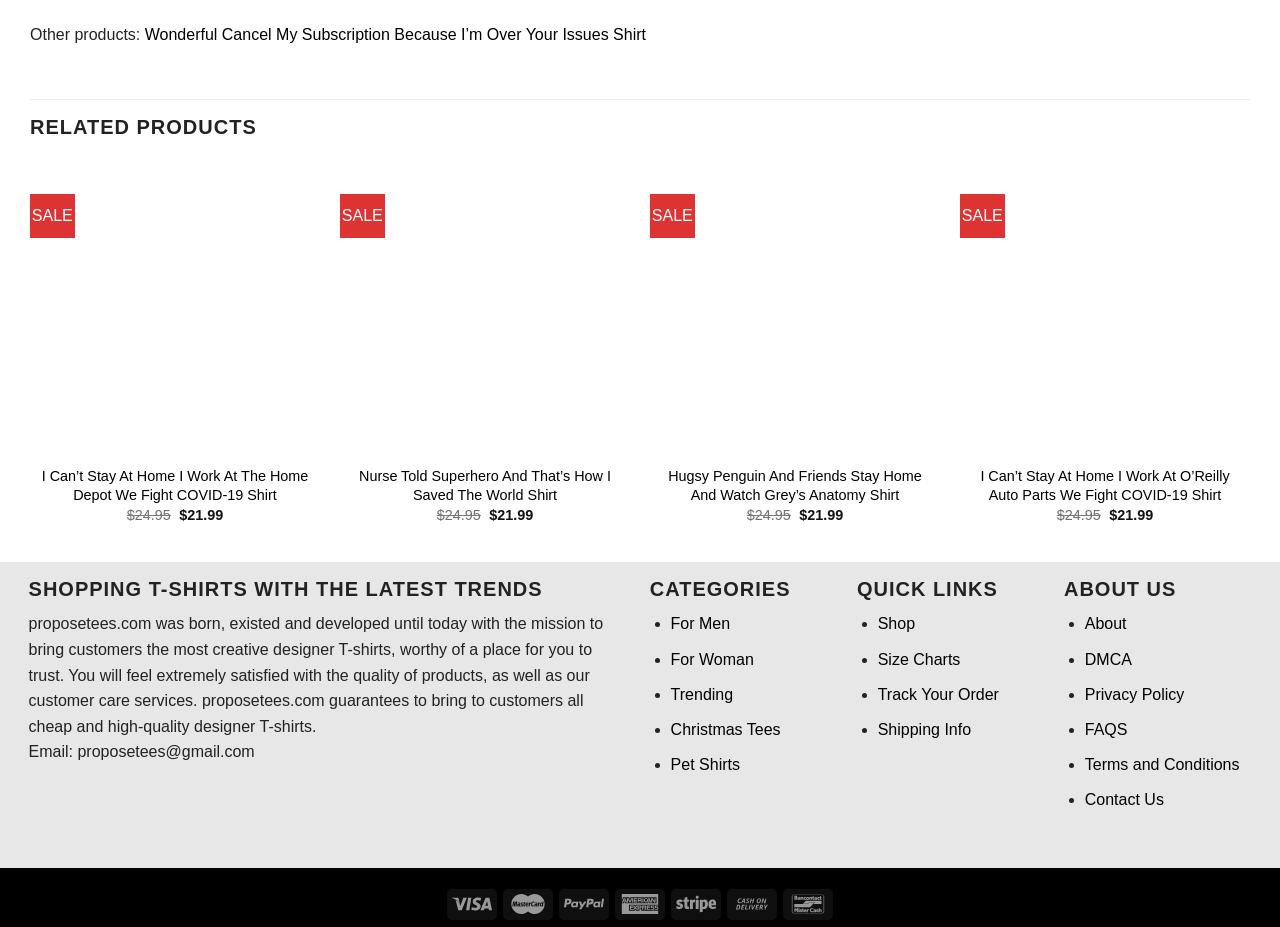Identify the bounding box coordinates of the region that should be clicked to execute the following instruction: "Add to wishlist for 'I Can’t Stay At Home I Work At The Home Depot We Fight COVID-19 Shirt'".

[0.209, 0.229, 0.238, 0.261]